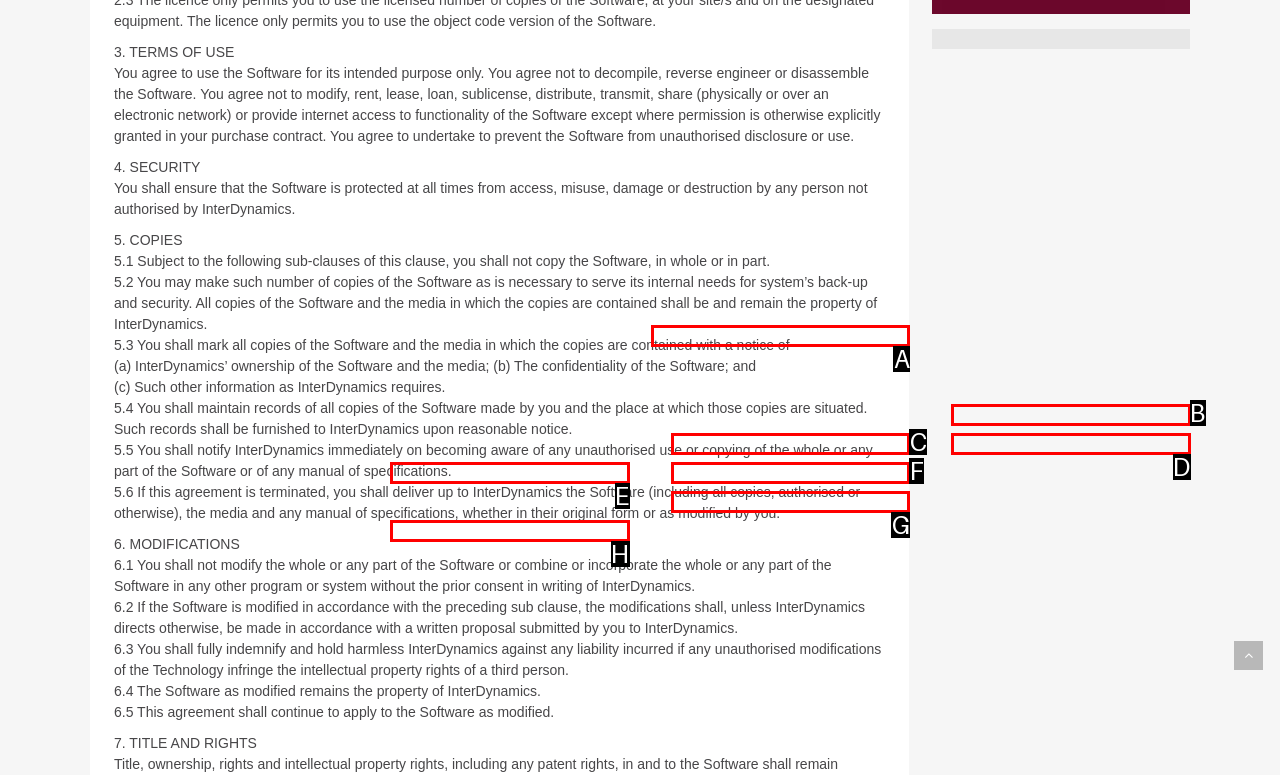Select the letter from the given choices that aligns best with the description: Privacy Policy. Reply with the specific letter only.

E